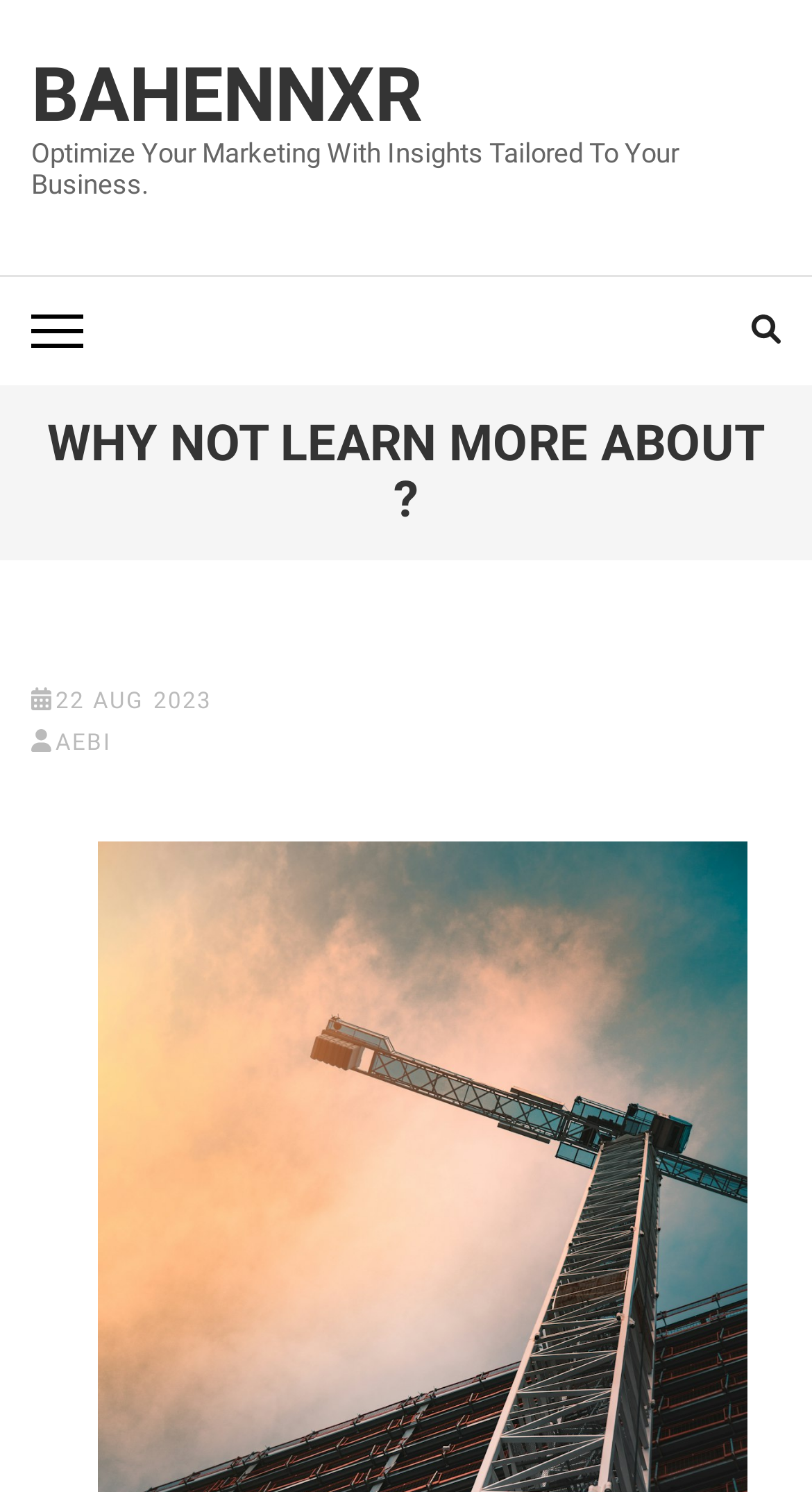Generate a comprehensive description of the webpage.

The webpage has a title "Why not learn more about? – Bahennxr" and appears to be a marketing-related page. At the top left, there is a link "BAHENNXR" followed by a static text "Optimize Your Marketing With Insights Tailored To Your Business." Below these elements, there are two buttons, one on the left and one on the right, both of which are not expanded. 

Further down, there is a heading "WHY NOT LEARN MORE ABOUT?" that spans the entire width of the page. Below this heading, there is a section with a date "22 AUG 2023" on the left and a link "AEBI" on the right.